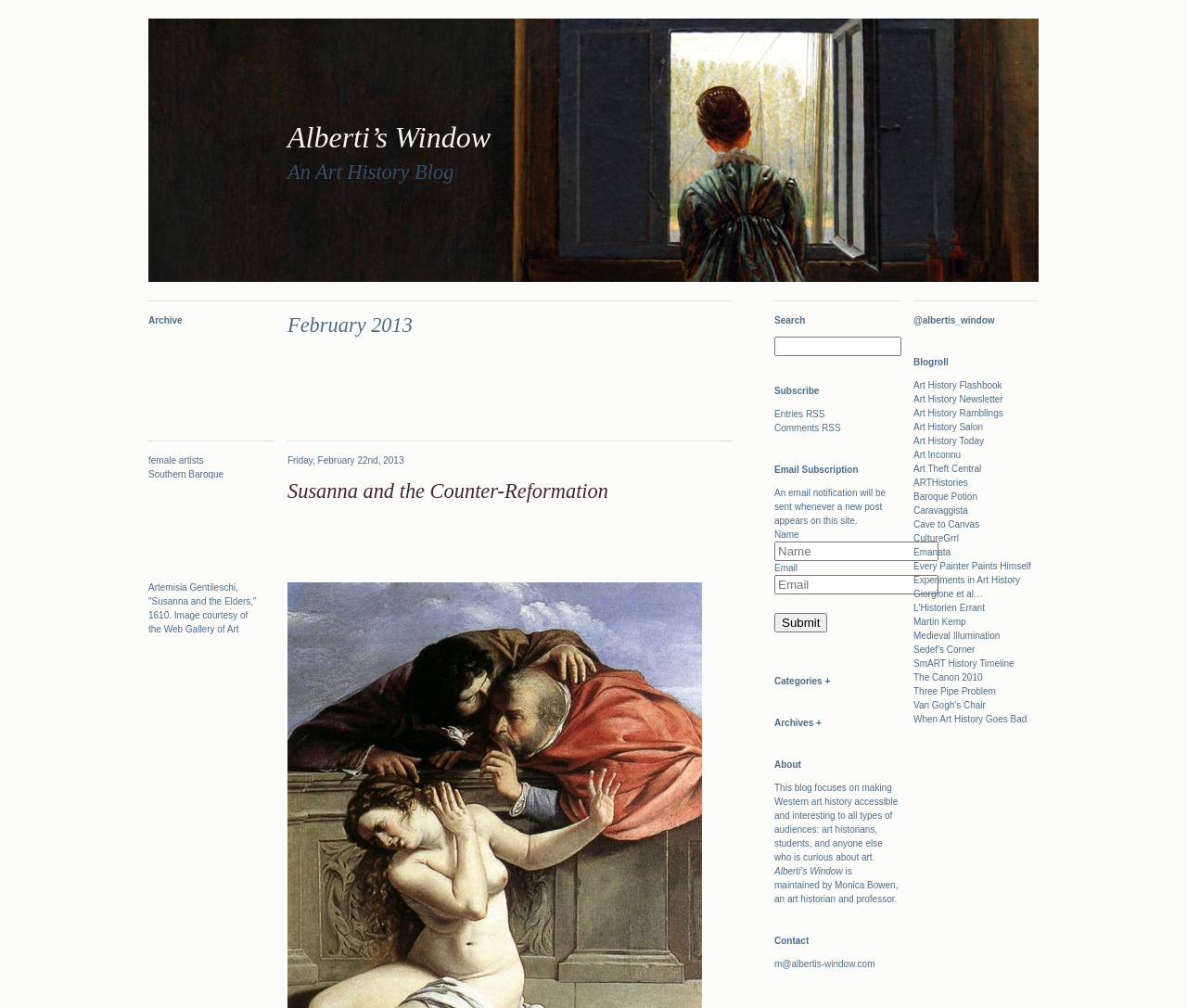Please give the bounding box coordinates of the area that should be clicked to fulfill the following instruction: "Visit the blog 'Art History Flashbook'". The coordinates should be in the format of four float numbers from 0 to 1, i.e., [left, top, right, bottom].

[0.77, 0.377, 0.844, 0.387]